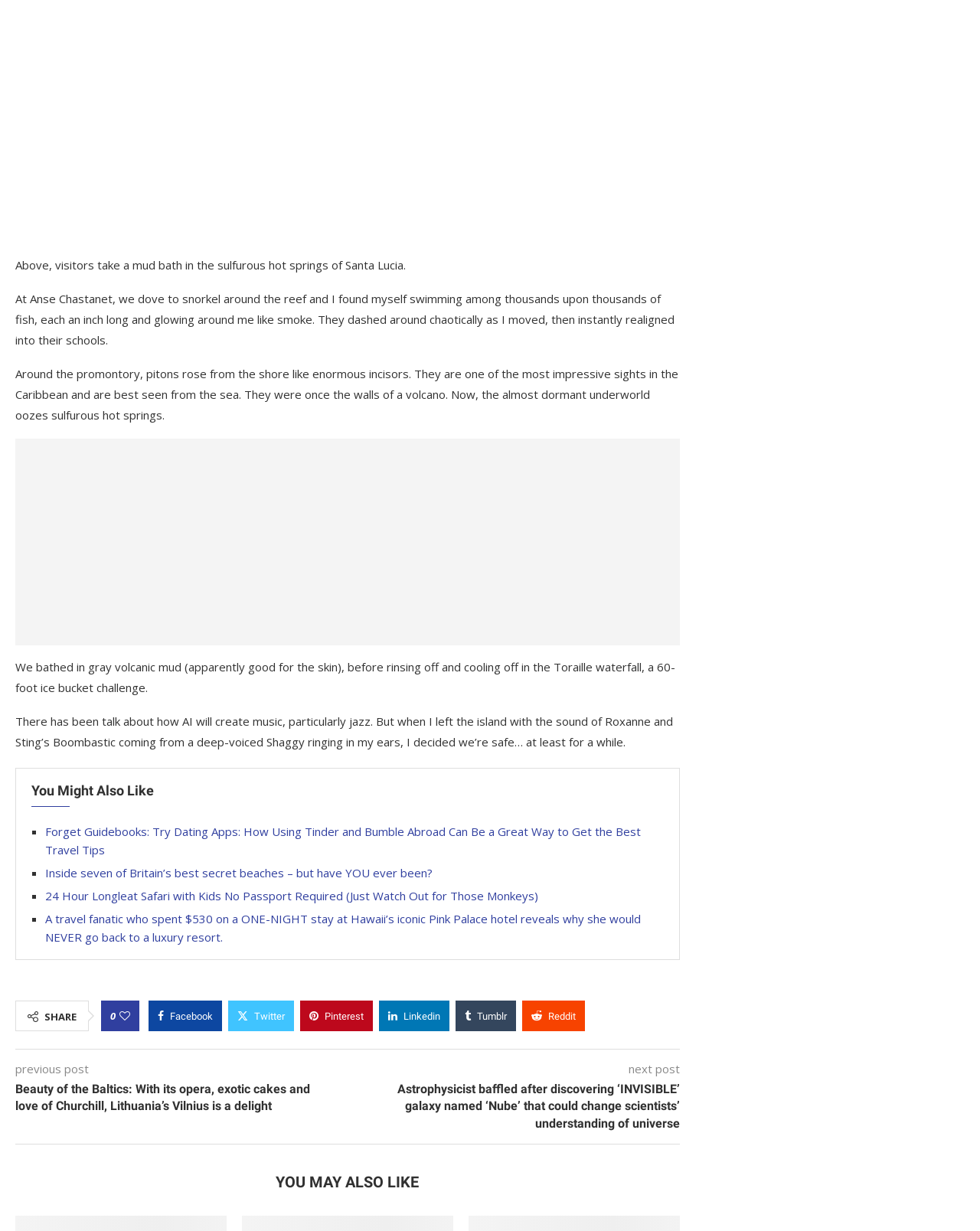Respond to the question below with a single word or phrase: Is there a share button on the page?

Yes